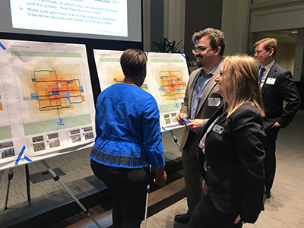Examine the image and give a thorough answer to the following question:
How many individuals are in the foreground?

Upon examining the image, I count three individuals in the foreground: one wearing a blue jacket, another in business attire, and a third person dressed in a formal suit.